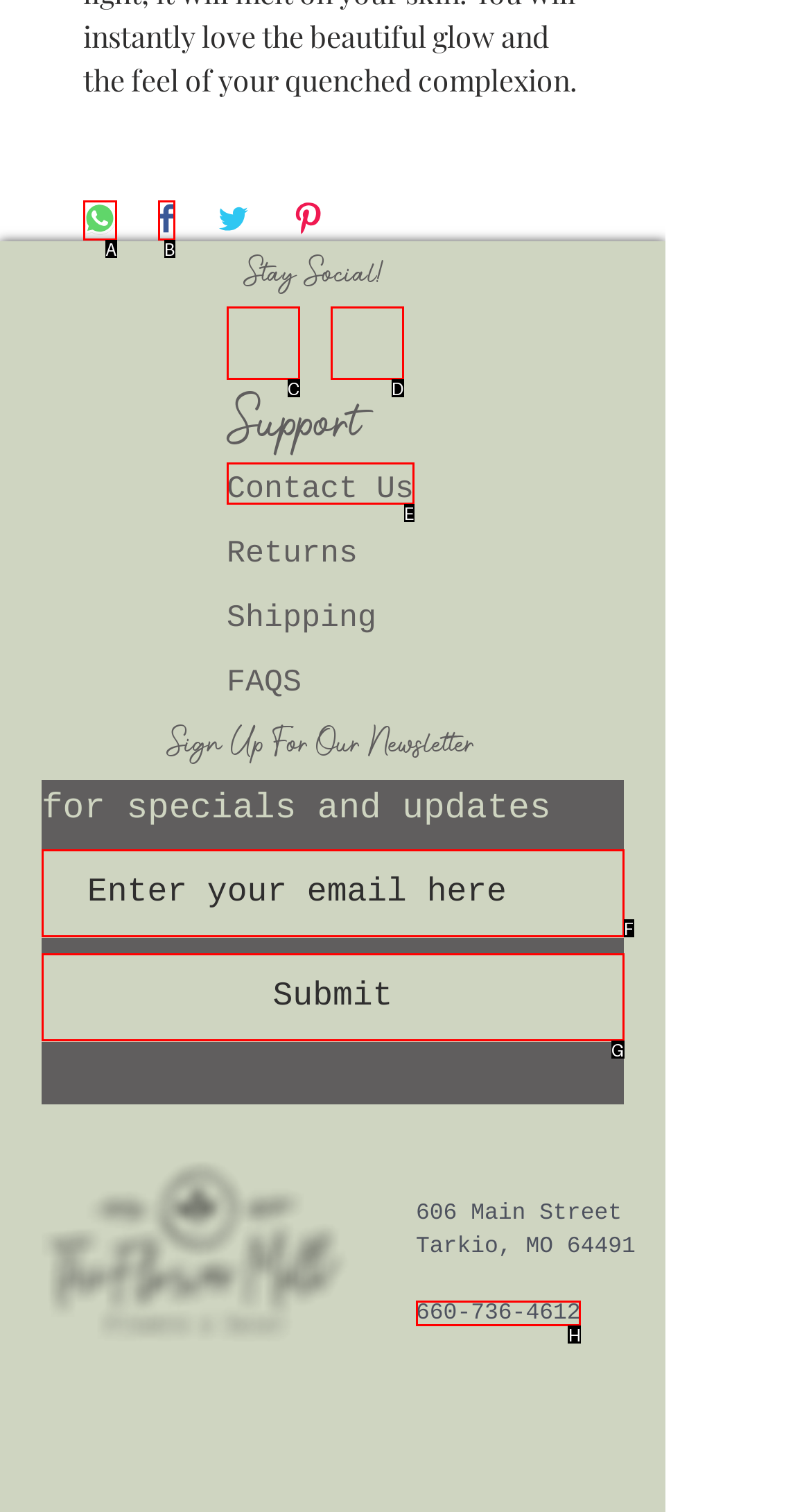Given the description: Contact Us, identify the matching HTML element. Provide the letter of the correct option.

E